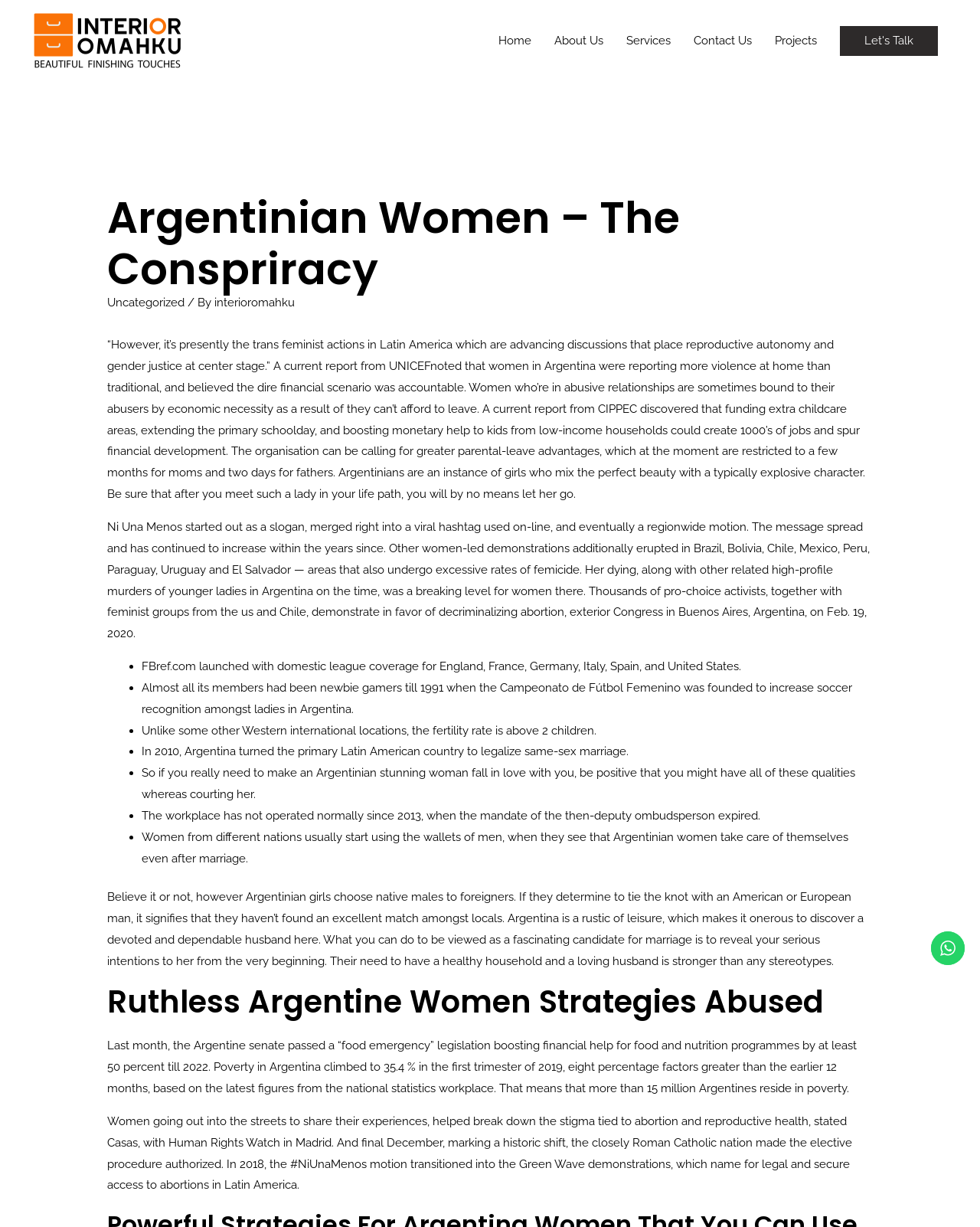Can you pinpoint the bounding box coordinates for the clickable element required for this instruction: "Click on the 'Projects' link"? The coordinates should be four float numbers between 0 and 1, i.e., [left, top, right, bottom].

[0.779, 0.014, 0.845, 0.051]